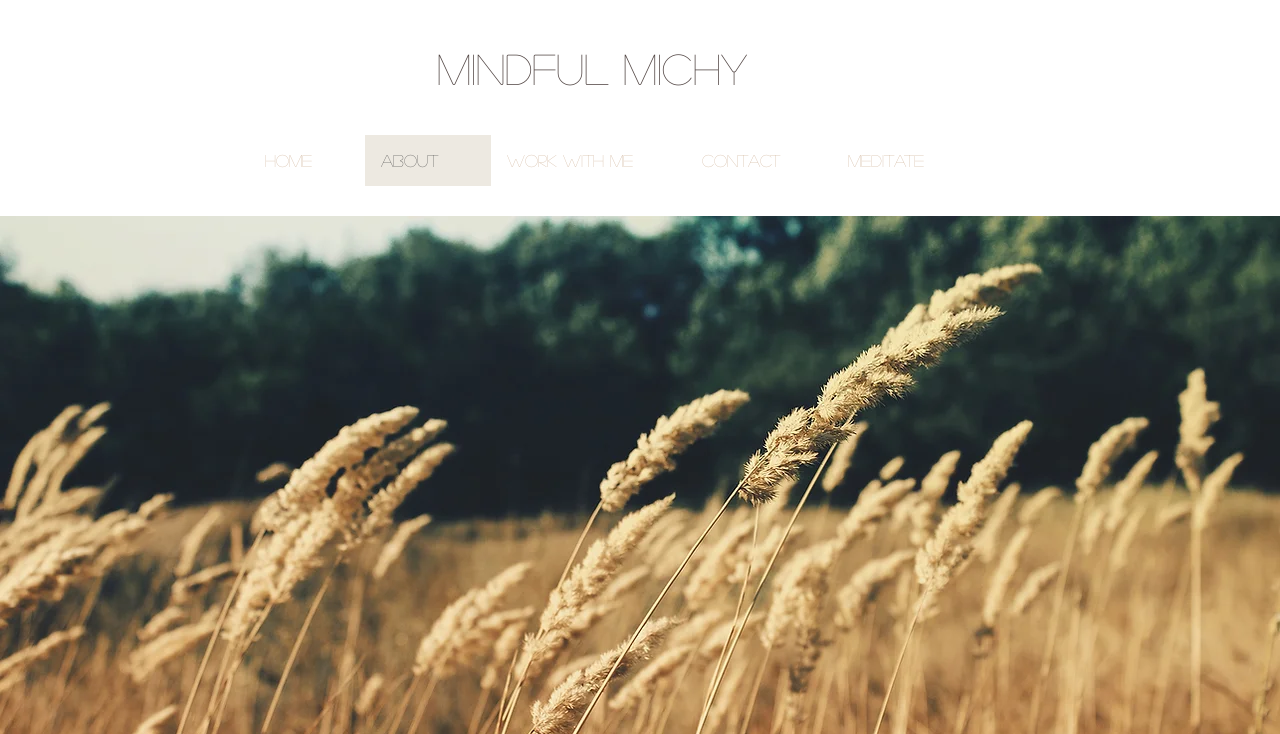Is there a link to the homepage?
Please use the visual content to give a single word or phrase answer.

Yes